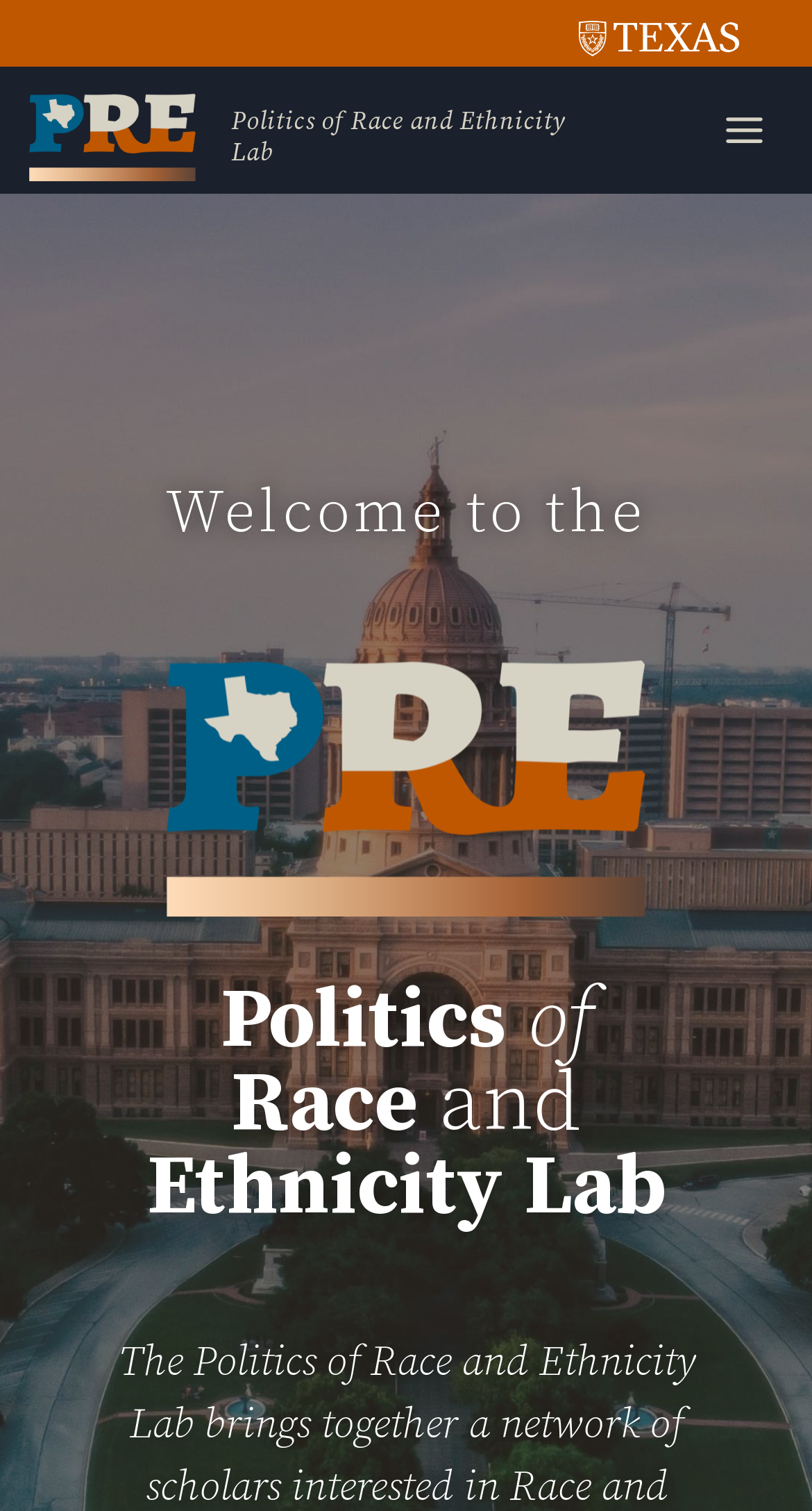Given the description: "title="ROCKLEOPARD"", determine the bounding box coordinates of the UI element. The coordinates should be formatted as four float numbers between 0 and 1, [left, top, right, bottom].

None